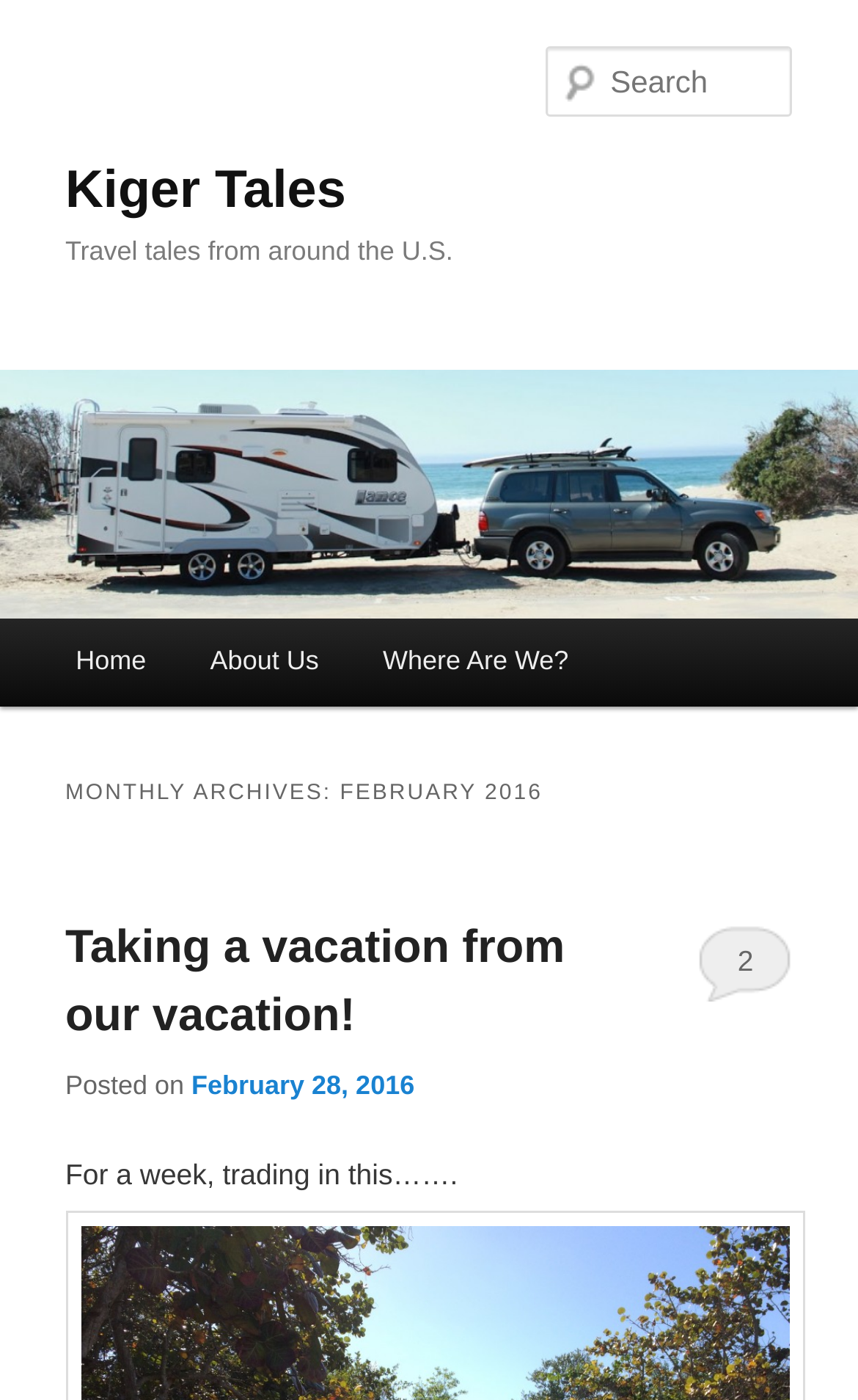What is the main topic of the blog?
Please respond to the question with as much detail as possible.

The main topic of the blog can be inferred from the second heading element, which says 'Travel tales from around the U.S.'. This suggests that the blog is about sharing travel experiences and stories.